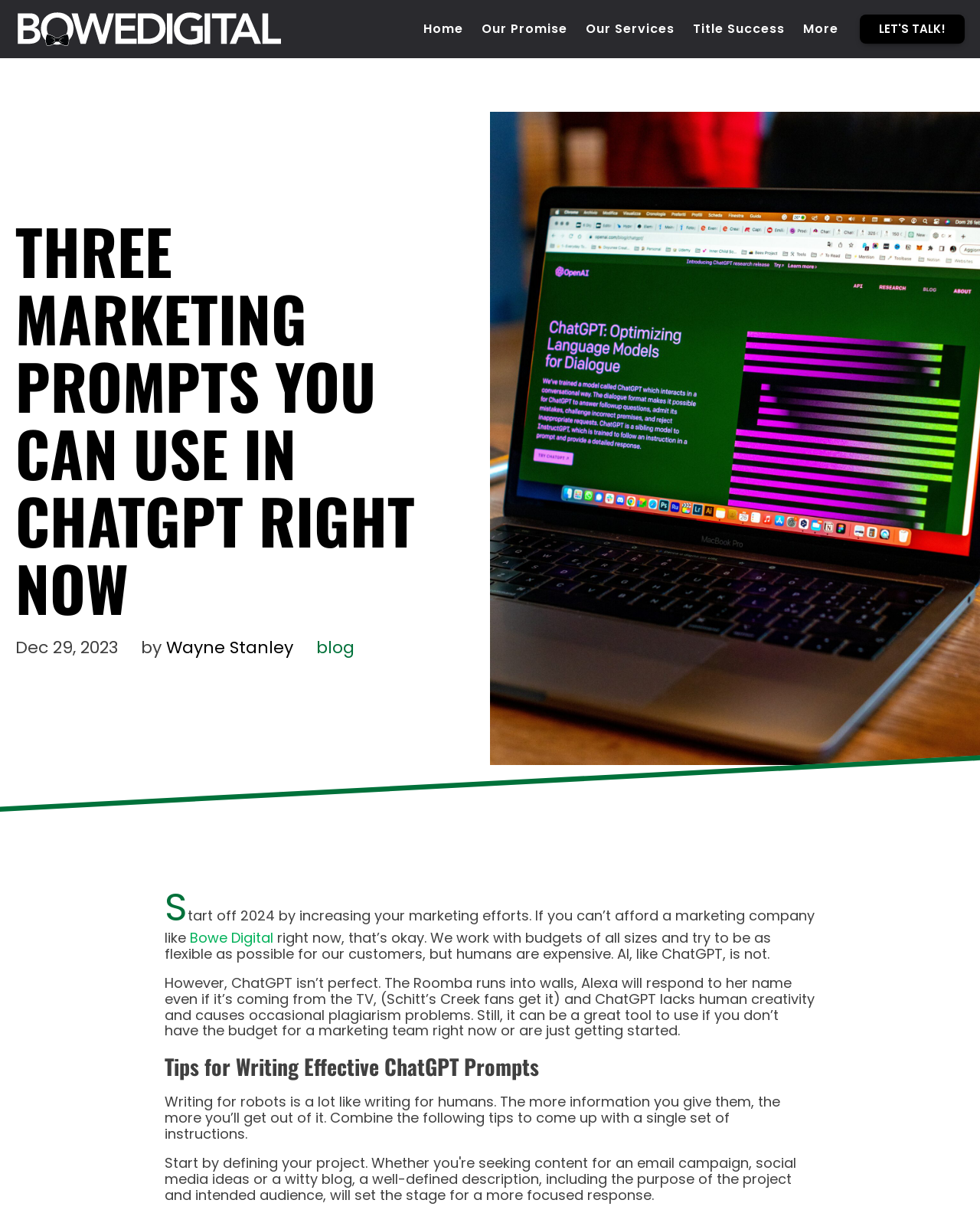Please identify the bounding box coordinates of the area I need to click to accomplish the following instruction: "Contact us by clicking 'LET'S TALK!'".

[0.877, 0.012, 0.984, 0.036]